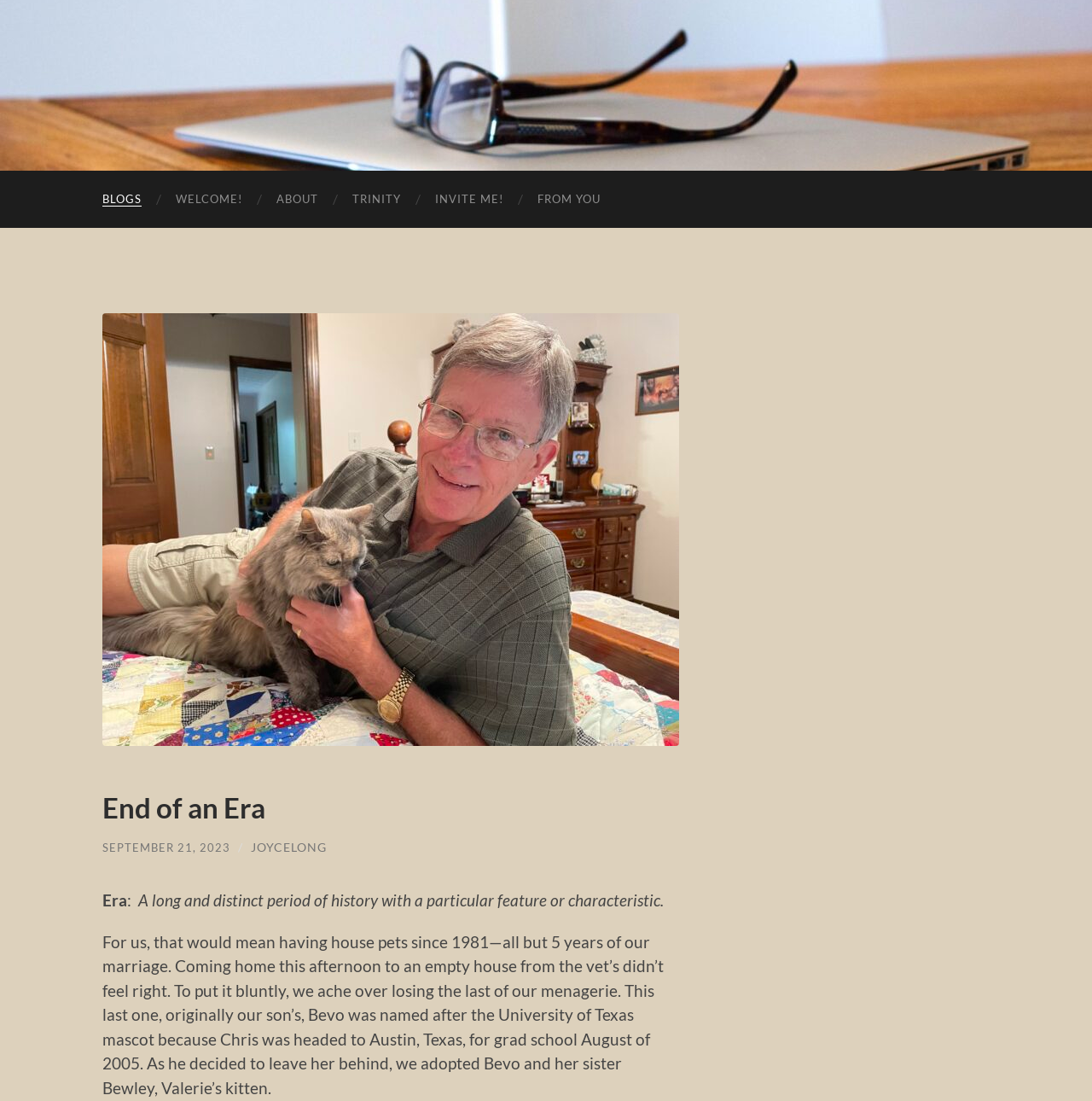Locate the bounding box coordinates of the clickable area needed to fulfill the instruction: "Contact RLG Law".

None